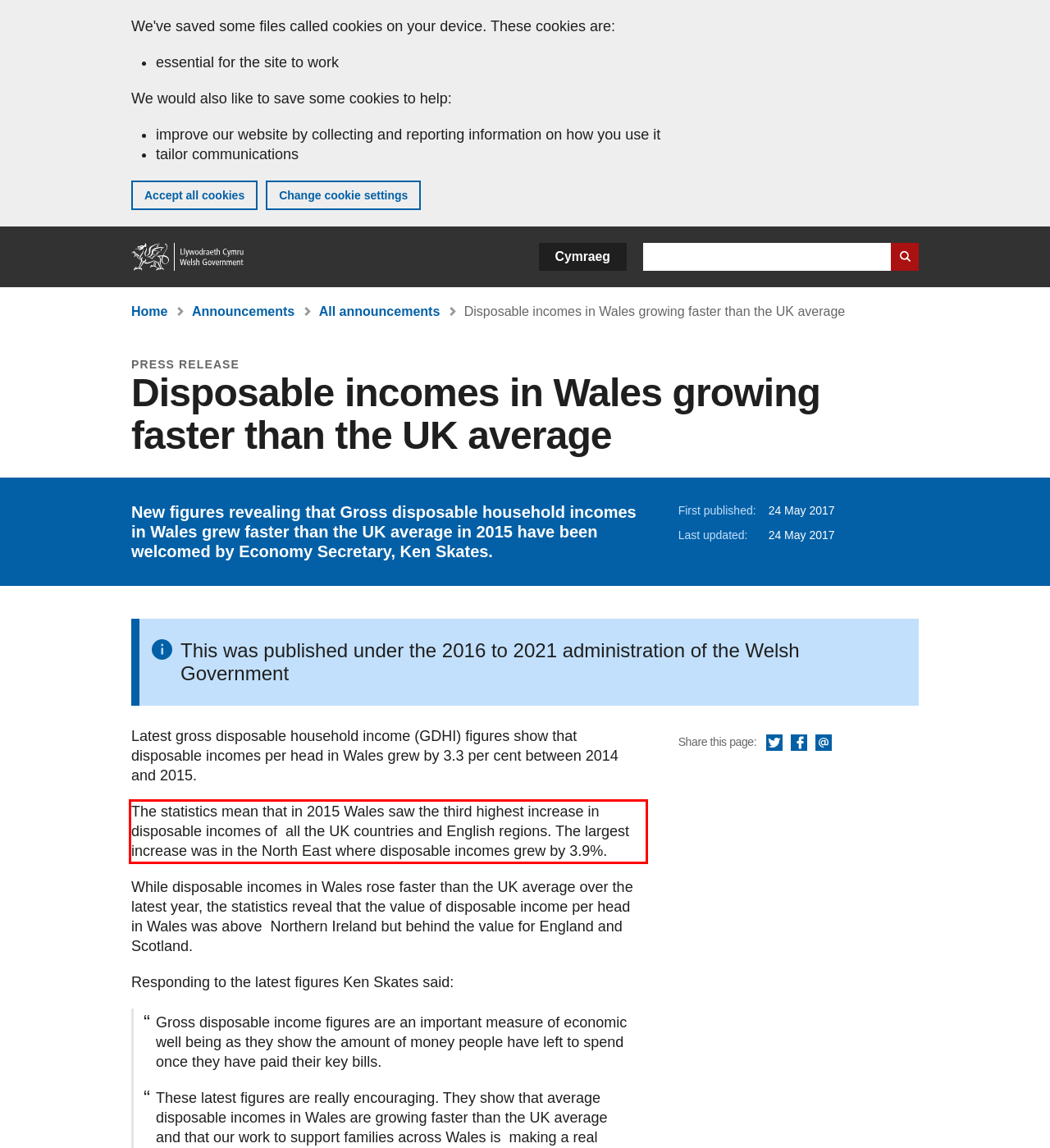Within the screenshot of a webpage, identify the red bounding box and perform OCR to capture the text content it contains.

The statistics mean that in 2015 Wales saw the third highest increase in disposable incomes of all the UK countries and English regions. The largest increase was in the North East where disposable incomes grew by 3.9%.